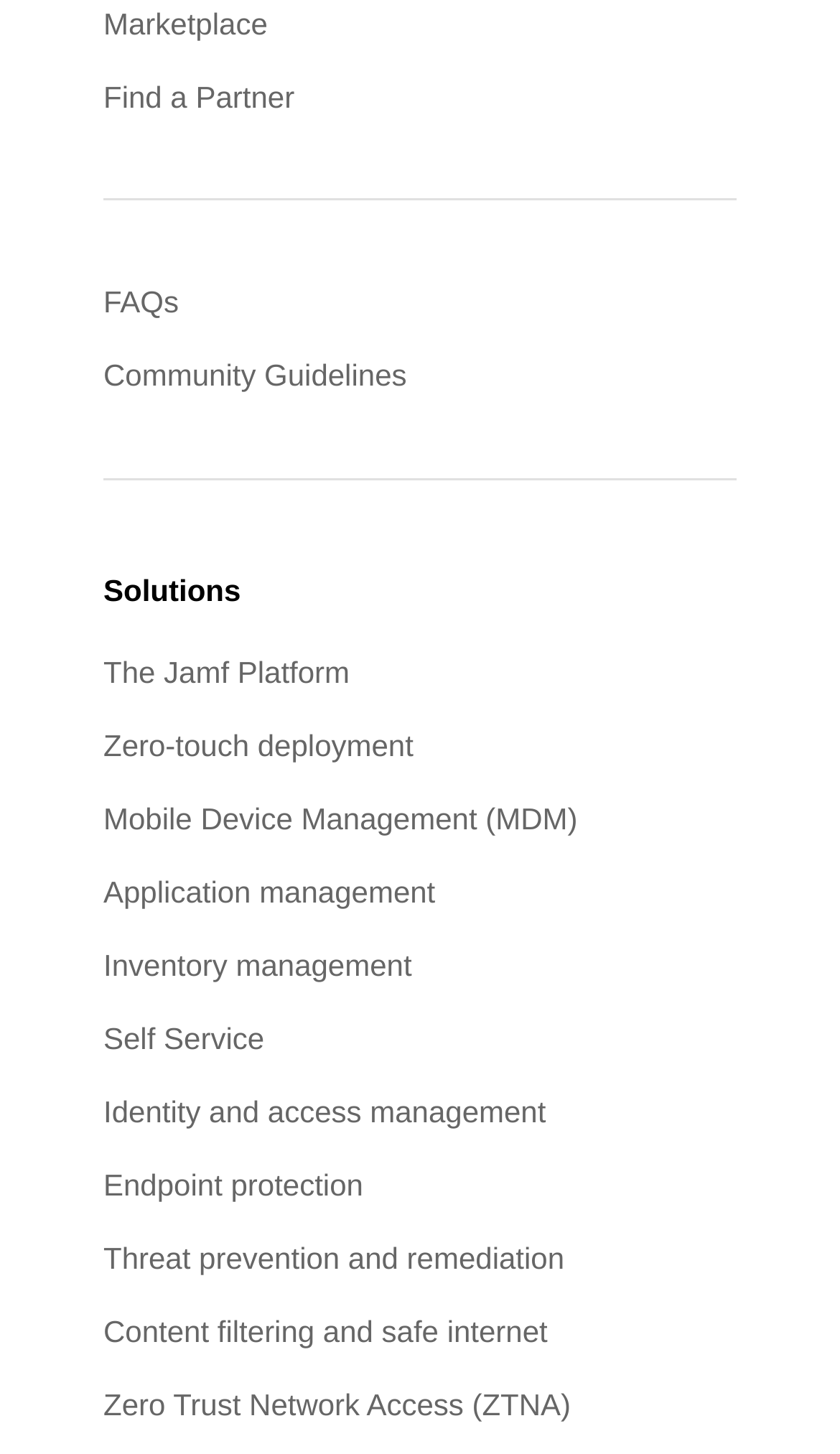Find the bounding box coordinates of the element you need to click on to perform this action: 'Click on Find a Partner'. The coordinates should be represented by four float values between 0 and 1, in the format [left, top, right, bottom].

[0.123, 0.042, 0.877, 0.093]